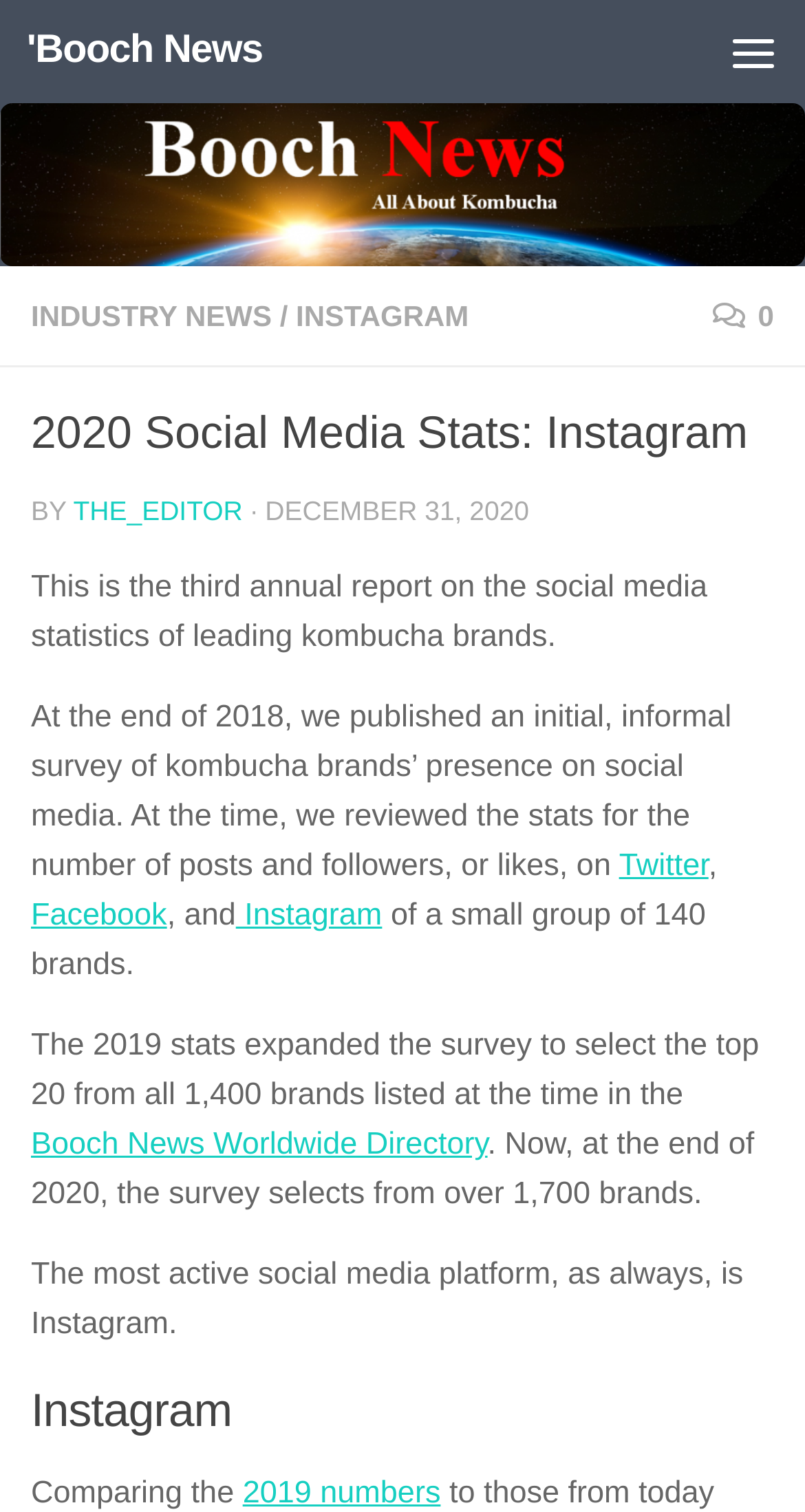Predict the bounding box coordinates of the area that should be clicked to accomplish the following instruction: "Open the menu". The bounding box coordinates should consist of four float numbers between 0 and 1, i.e., [left, top, right, bottom].

[0.872, 0.0, 1.0, 0.068]